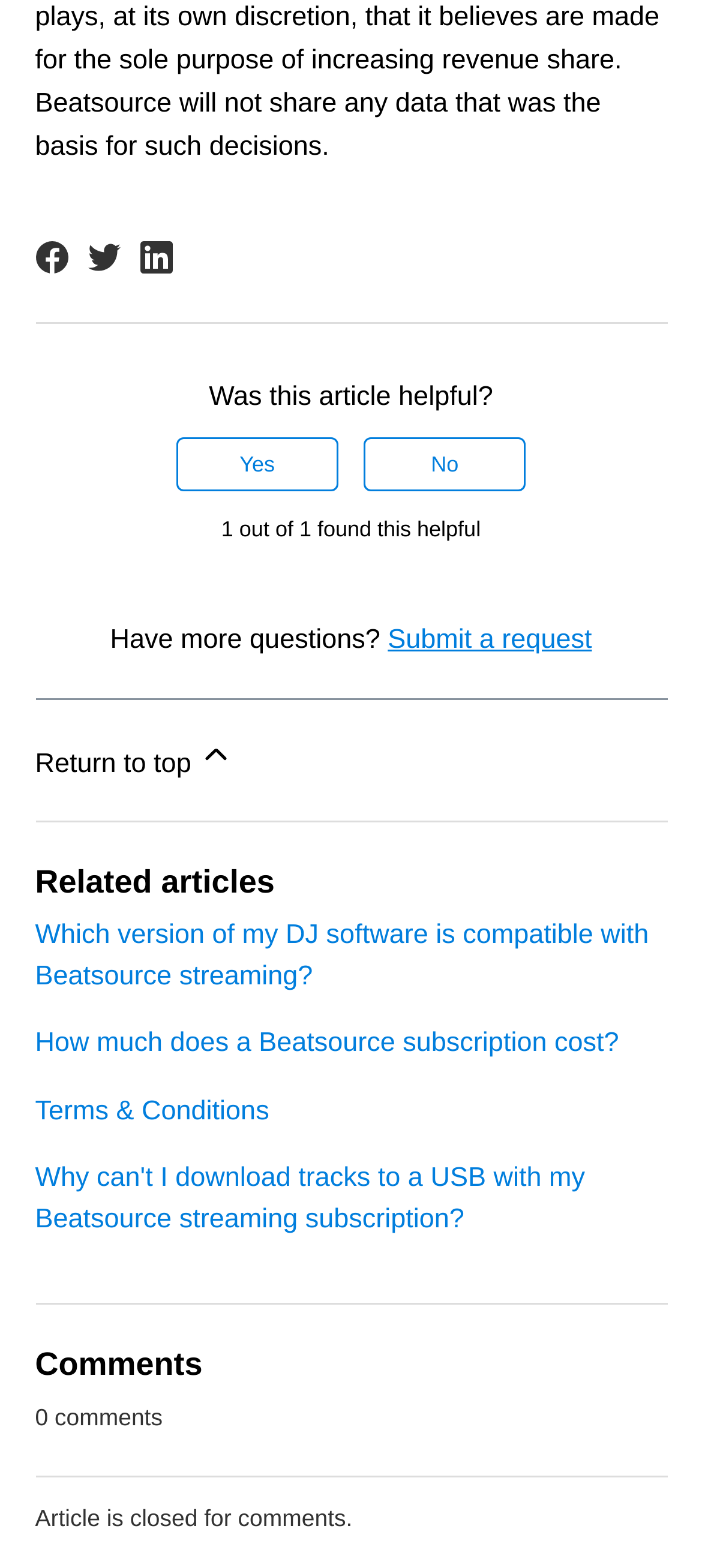Locate the bounding box coordinates of the region to be clicked to comply with the following instruction: "Return to top of the page". The coordinates must be four float numbers between 0 and 1, in the form [left, top, right, bottom].

[0.05, 0.446, 0.95, 0.524]